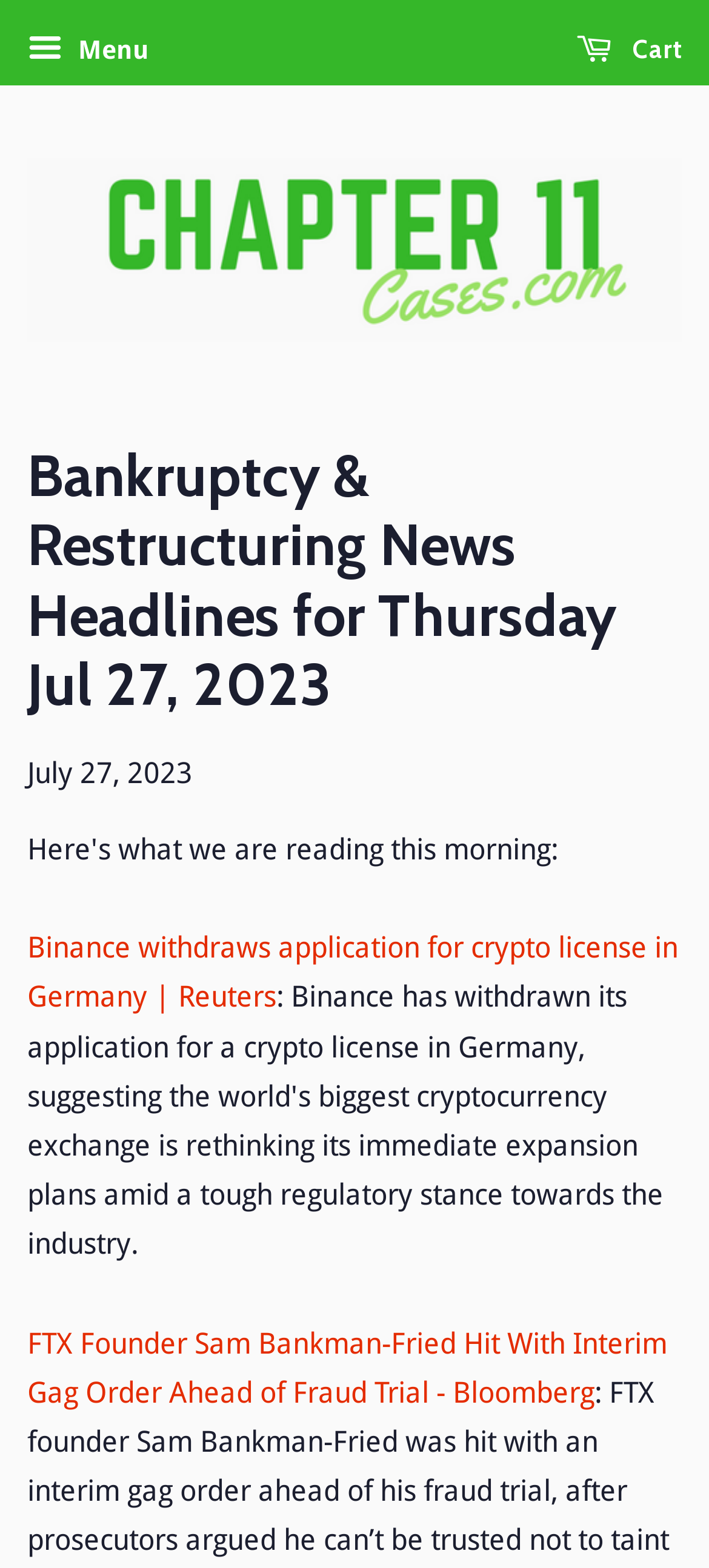Carefully observe the image and respond to the question with a detailed answer:
What is the date of the news headlines?

I found the date by looking at the time element on the webpage, which is located below the main heading and above the news article links. The text content of this element is 'July 27, 2023'.